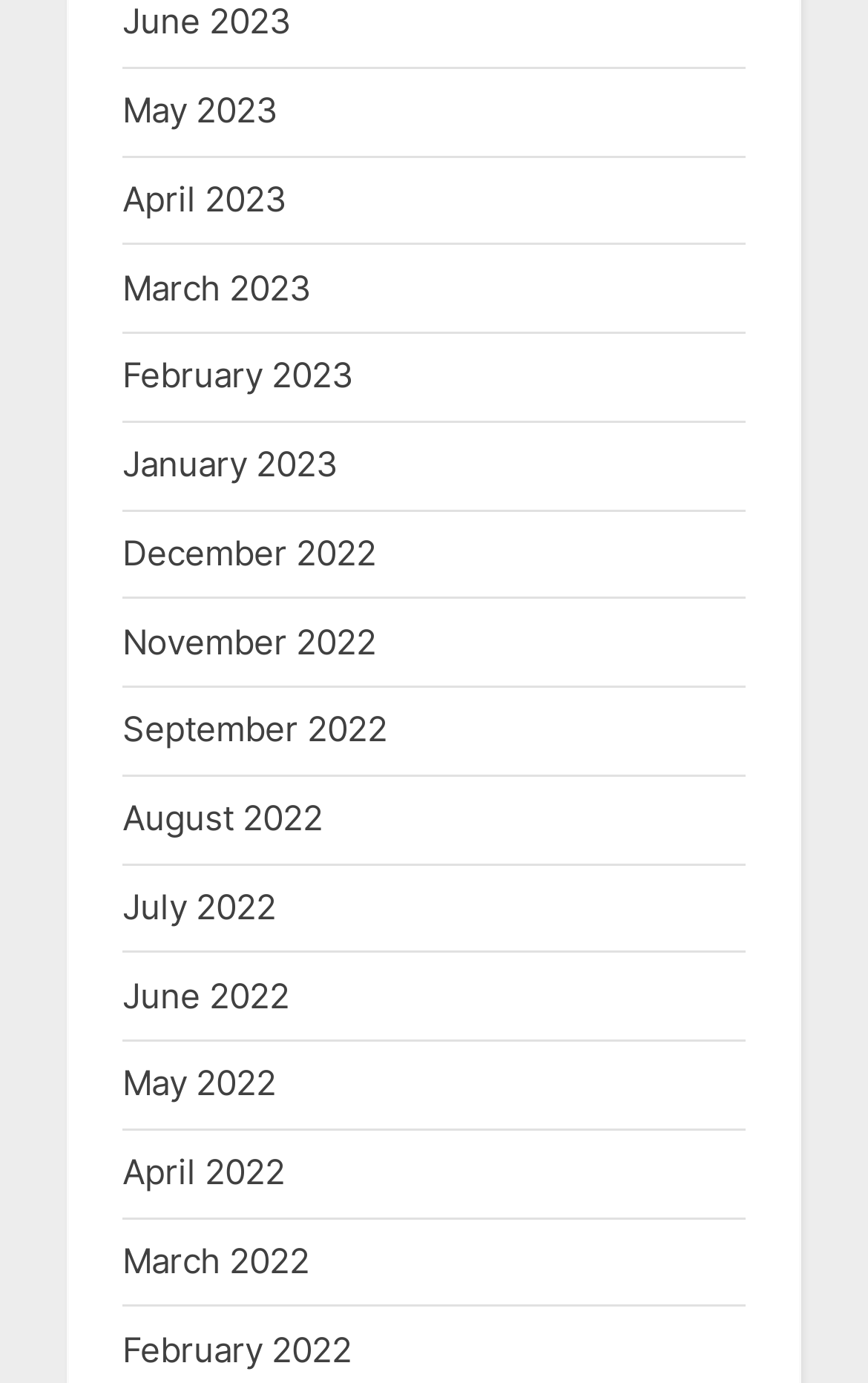Show the bounding box coordinates of the region that should be clicked to follow the instruction: "view January 2023."

[0.141, 0.32, 0.39, 0.351]